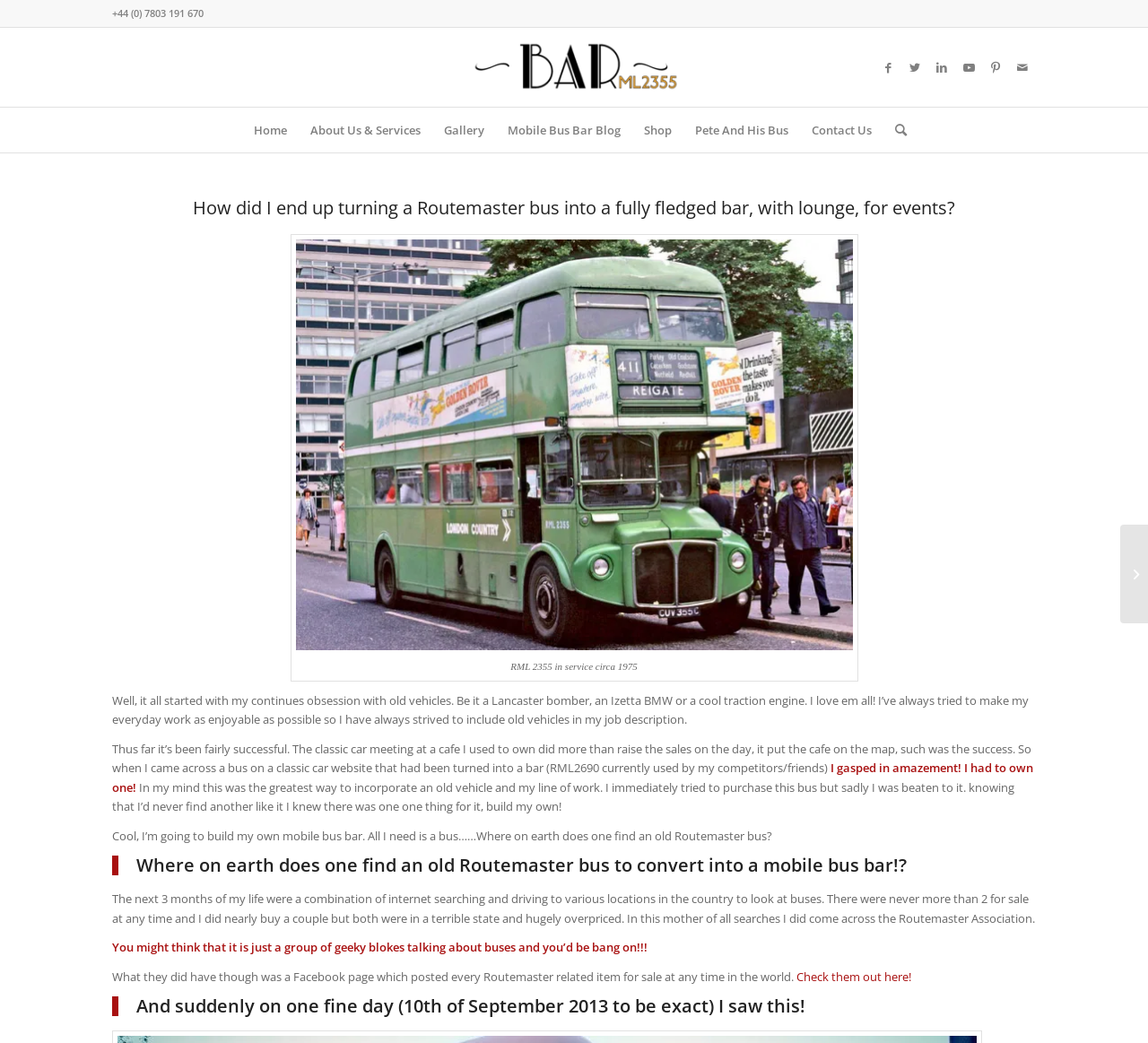What is the title of the first menu item?
Provide an in-depth and detailed explanation in response to the question.

I found the title of the first menu item by looking at the menuitem element with the bounding box coordinates [0.211, 0.103, 0.26, 0.146]. The text content of this element is 'Home', which is the title of the first menu item.